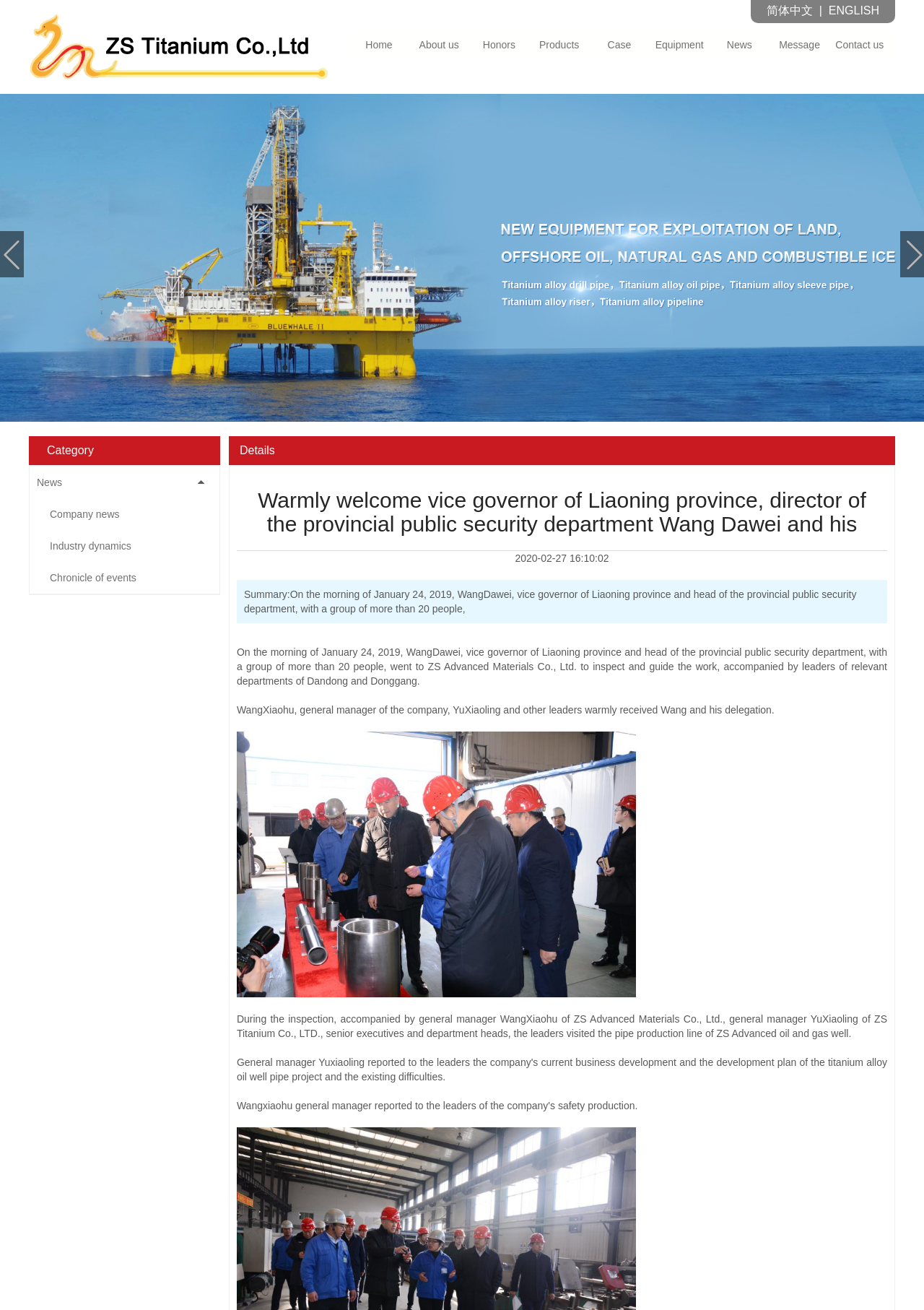What is the date of the news?
Give a detailed explanation using the information visible in the image.

I can see that the webpage has a text that says '2020-02-27 16:10:02' which suggests that the date of the news is 2020-02-27.